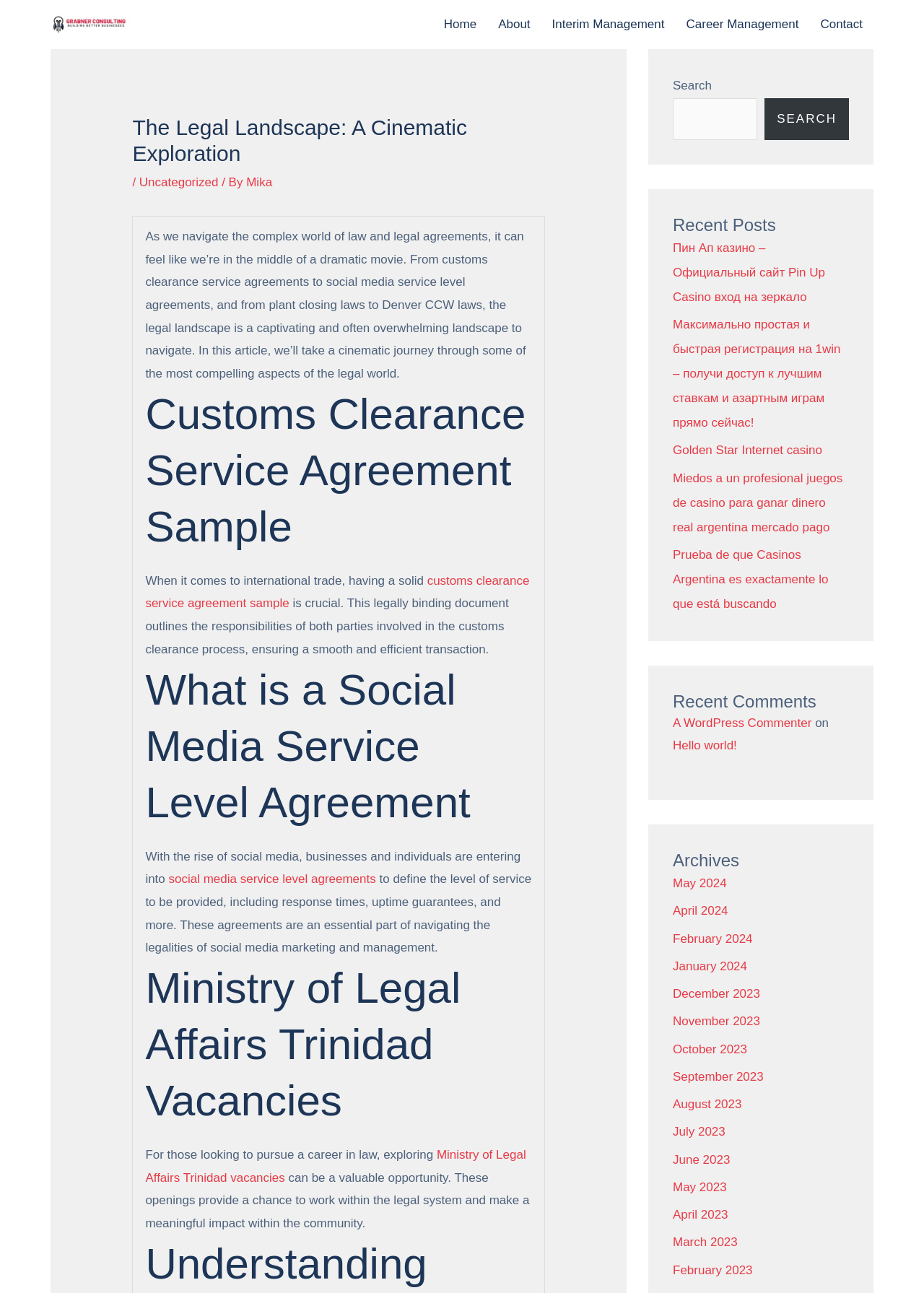What is the earliest archive month listed?
Using the image, respond with a single word or phrase.

February 2023